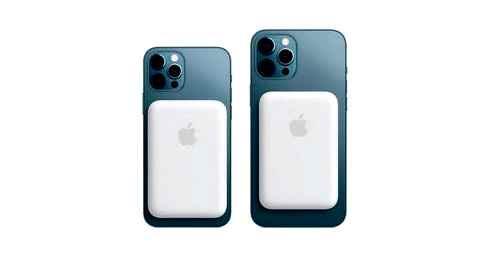Provide a brief response to the question below using one word or phrase:
Does the power bank obstruct the camera lens?

No